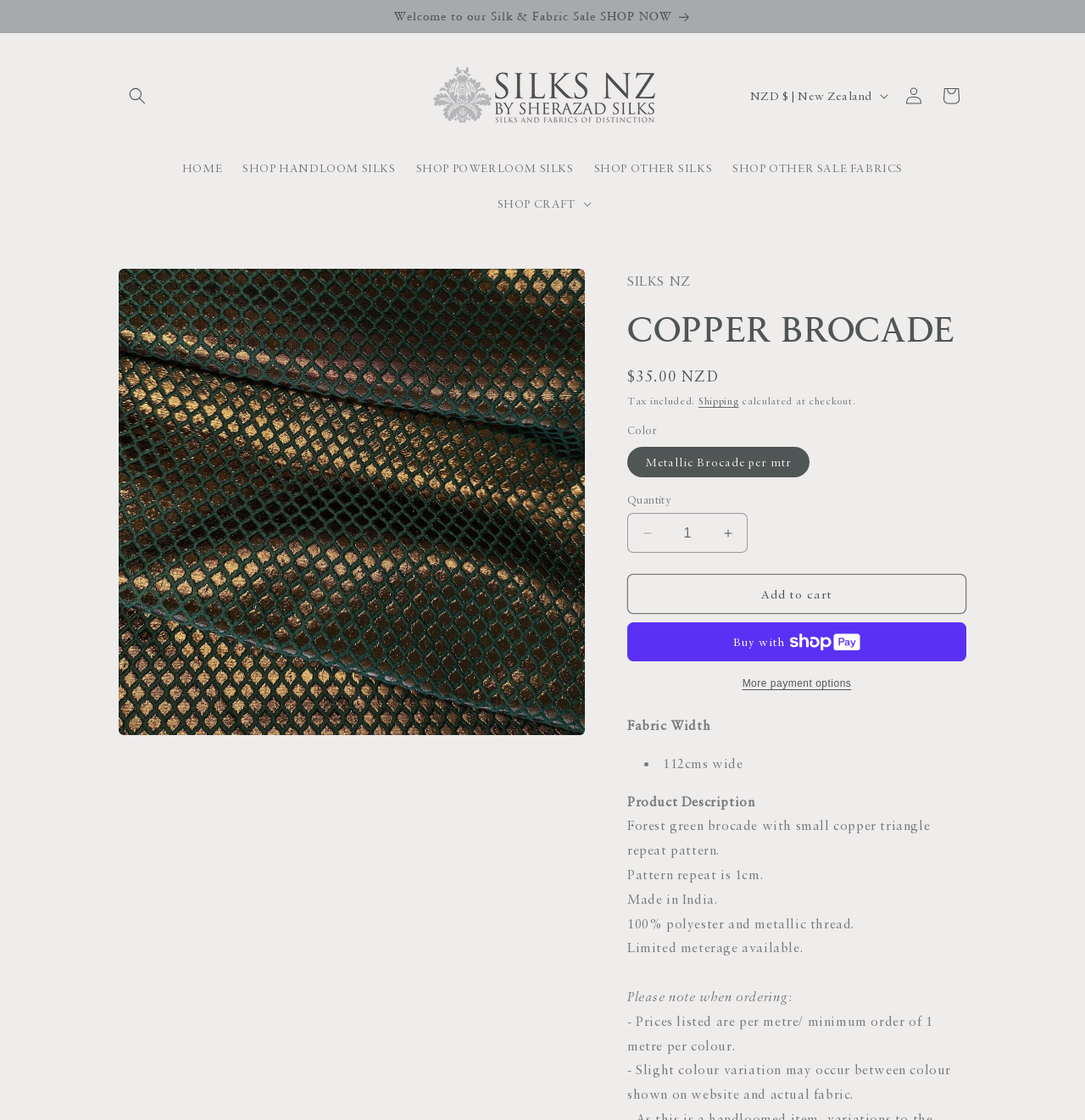Locate the UI element described by HOME and provide its bounding box coordinates. Use the format (top-left x, top-left y, bottom-right x, bottom-right y) with all values as floating point numbers between 0 and 1.

[0.158, 0.134, 0.214, 0.166]